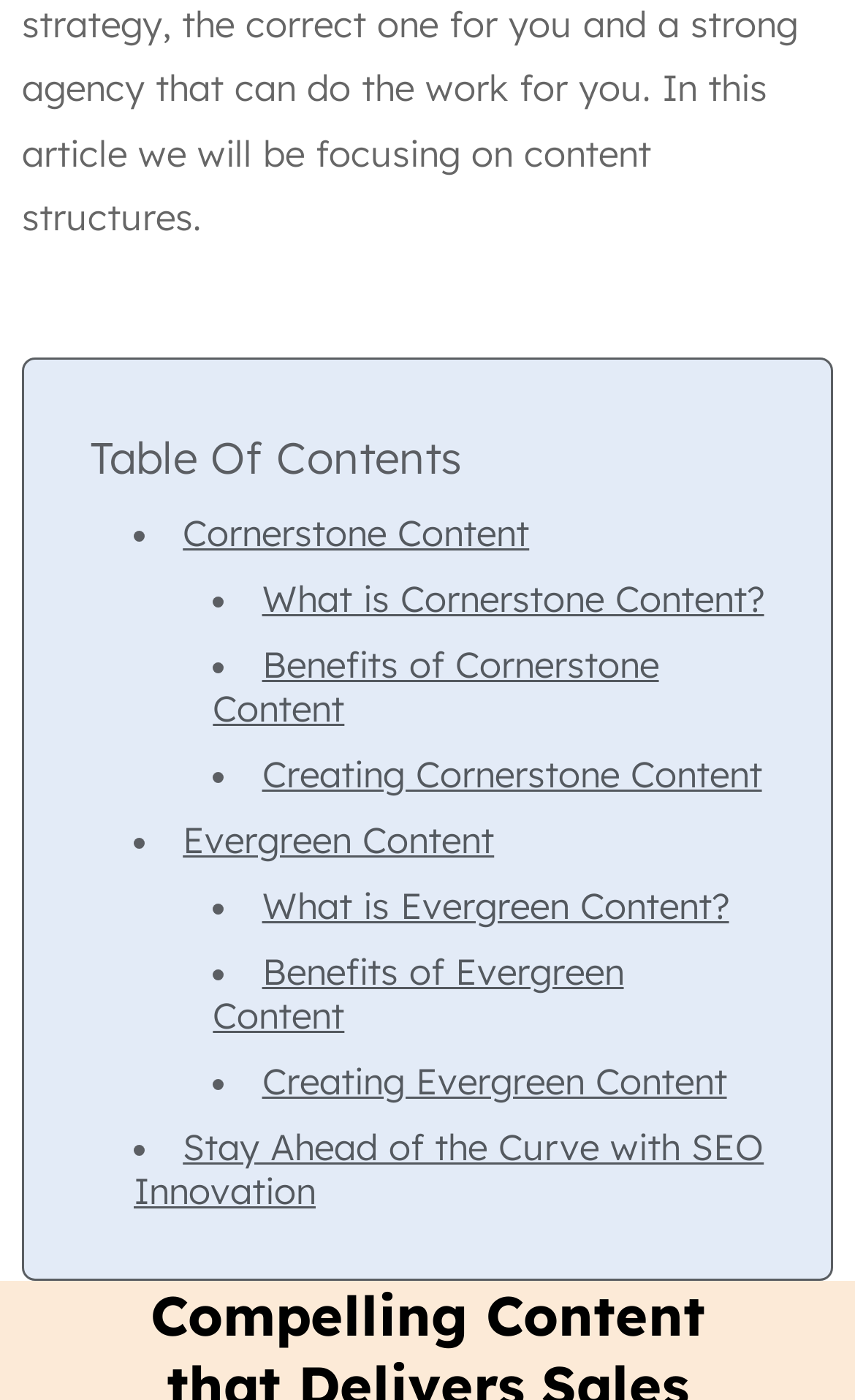Respond concisely with one word or phrase to the following query:
What is the last topic discussed on this webpage?

SEO Innovation